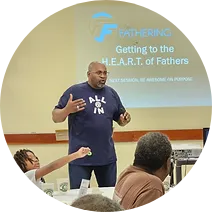Offer a detailed explanation of the image's components.

This image captures a dynamic moment during a workshop titled "Getting to the H.E.A.R.T. of Fathers." A speaker is actively engaging with an audience, gesturing passionately to emphasize his points. He wears a navy blue t-shirt with the phrase "ALL IN," reflecting a commitment to fostering involvement and engagement among fathers. The setting appears to be a community gathering, where discussions focus on nurturing responsible fatherhood and encouraging participation from all attendees. The ambiance suggests an interactive environment, with audience members likely involved in discussions about the challenges and joys of fatherhood, community involvement, and personal growth. The presence of materials on the table indicates further resources for participants, enhancing the educational experience.